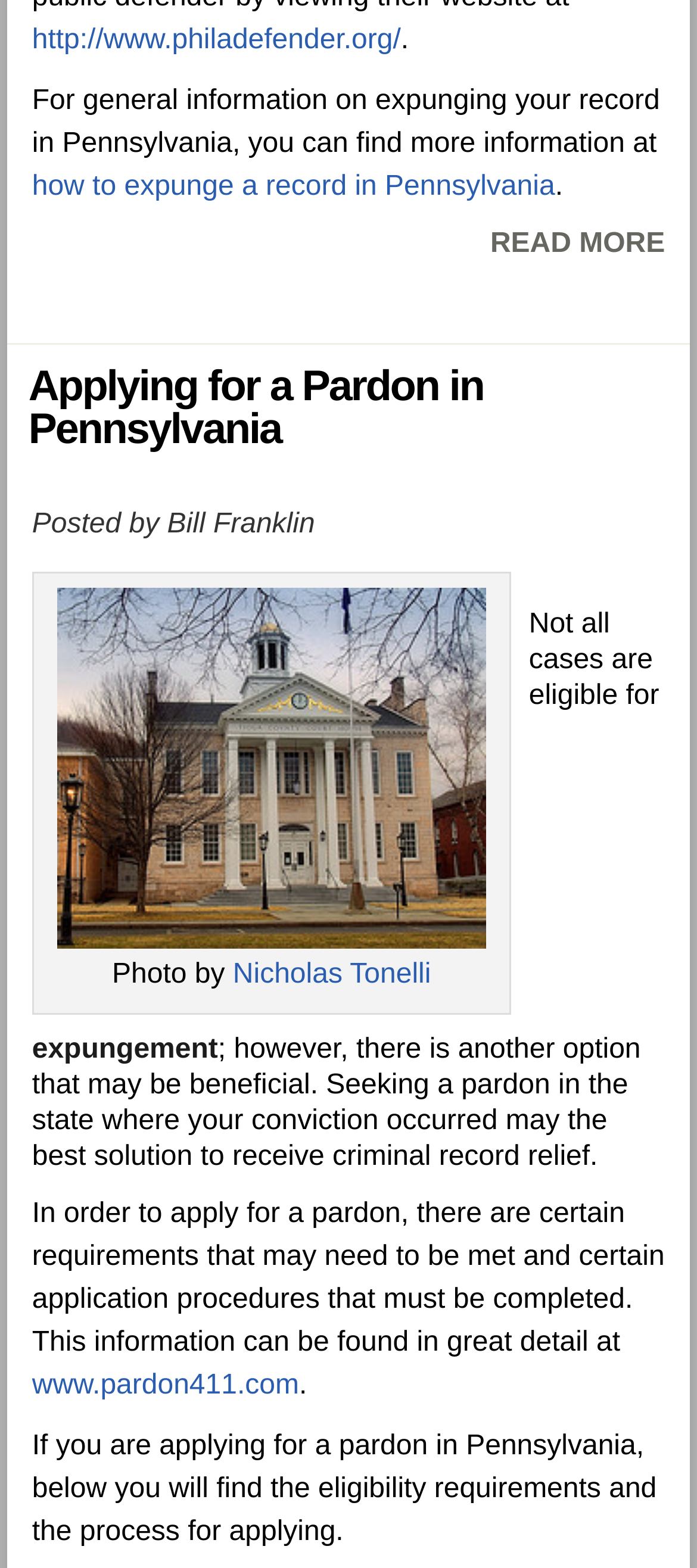Please study the image and answer the question comprehensively:
What is the topic of the webpage?

Based on the heading 'Applying for a Pardon in Pennsylvania' and the content of the webpage, it is clear that the topic of the webpage is related to applying for a pardon in Pennsylvania.